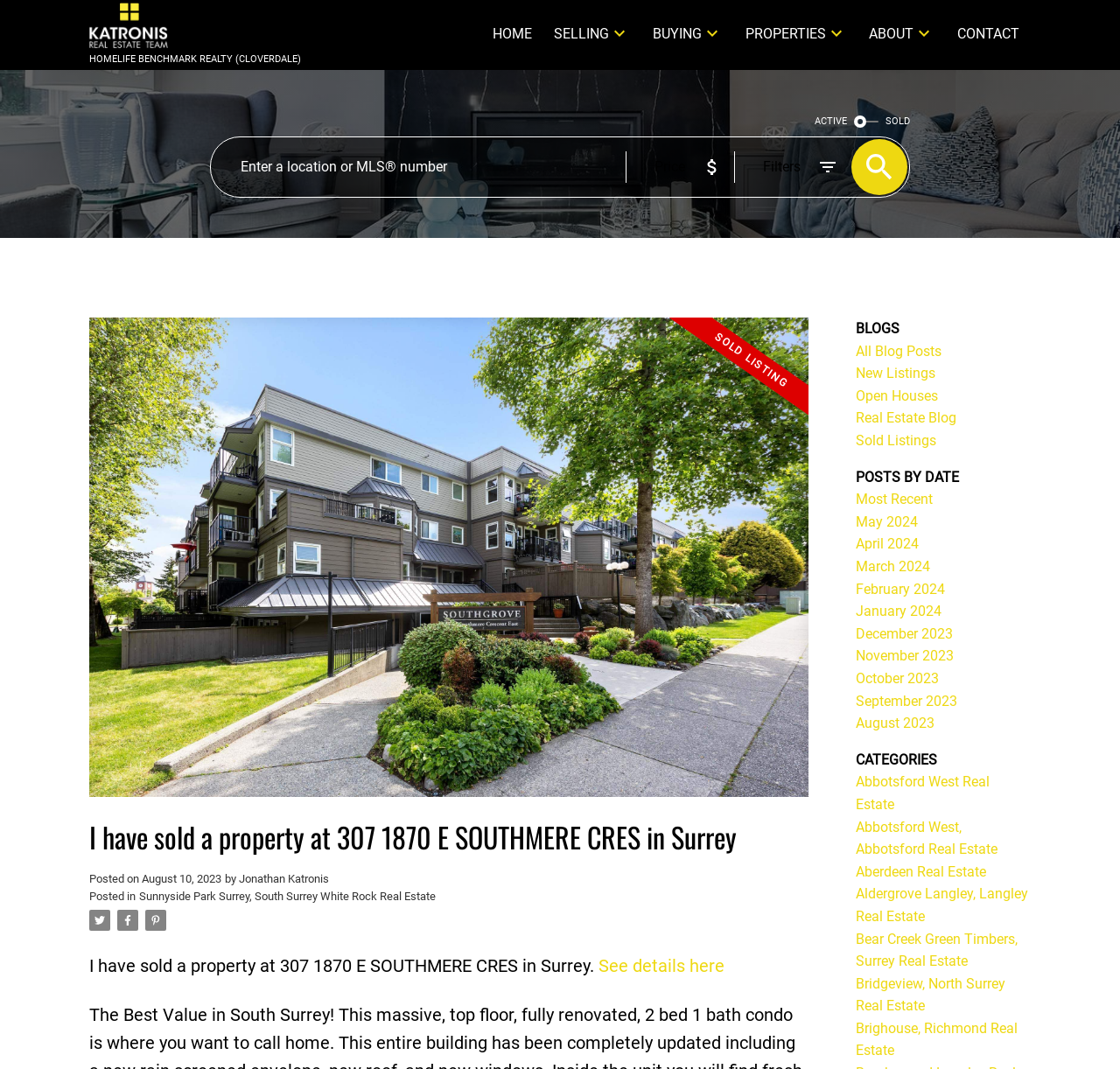Find the bounding box coordinates for the area that should be clicked to accomplish the instruction: "Click the 'See details here' link".

[0.535, 0.893, 0.647, 0.913]